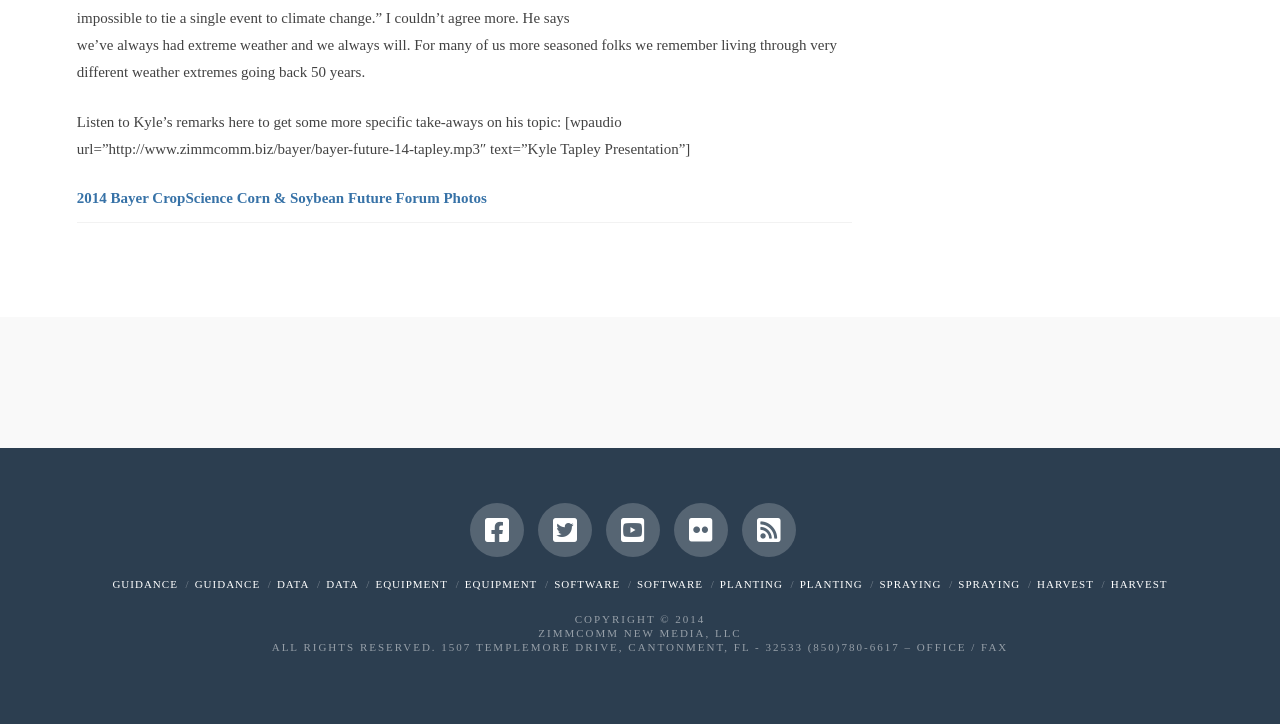Using the description: "Zimmcomm New Media, LLC", identify the bounding box of the corresponding UI element in the screenshot.

[0.421, 0.866, 0.579, 0.882]